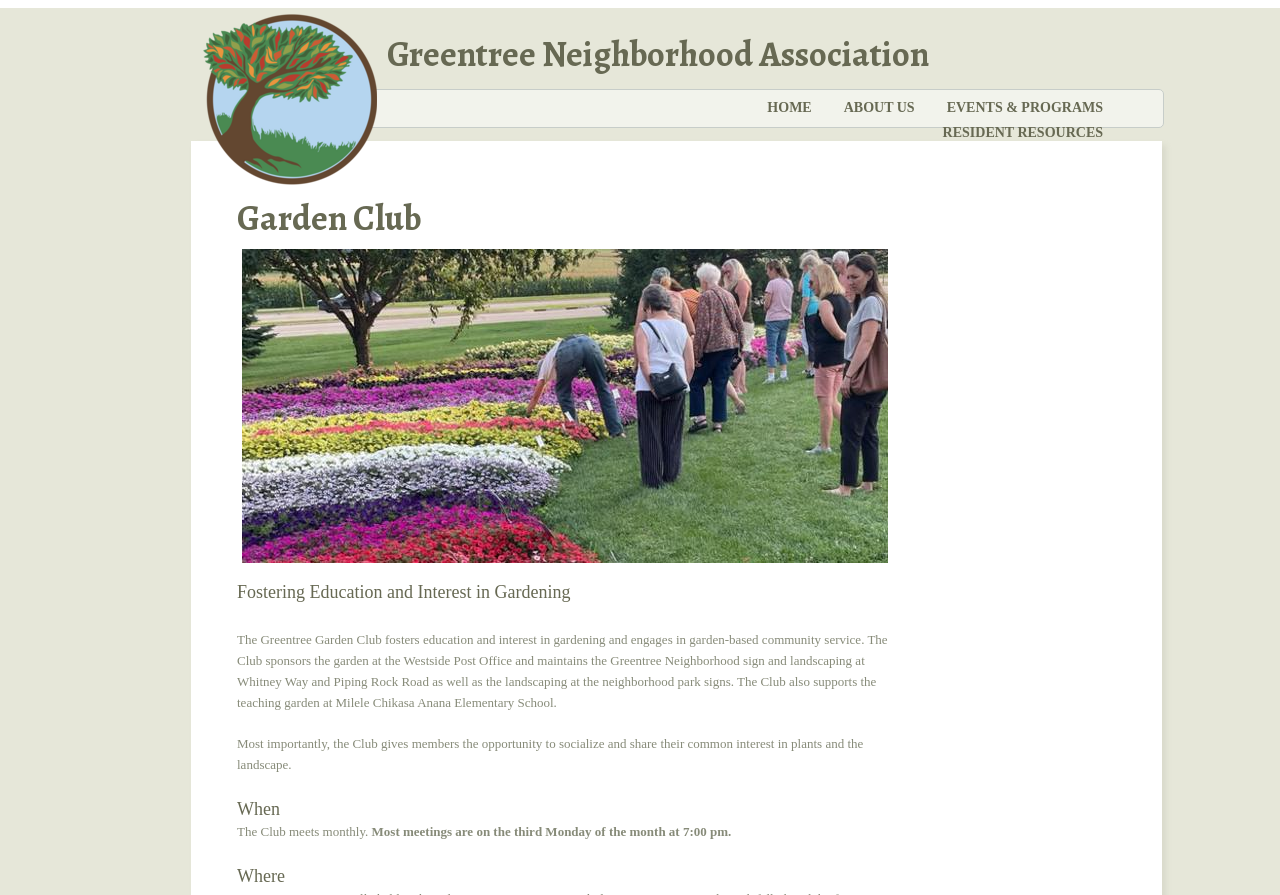What is the purpose of the Greentree Garden Club?
Kindly offer a comprehensive and detailed response to the question.

Based on the webpage, the purpose of the Greentree Garden Club is to foster education and interest in gardening, as stated in the heading 'Fostering Education and Interest in Gardening' and further explained in the static text that follows.